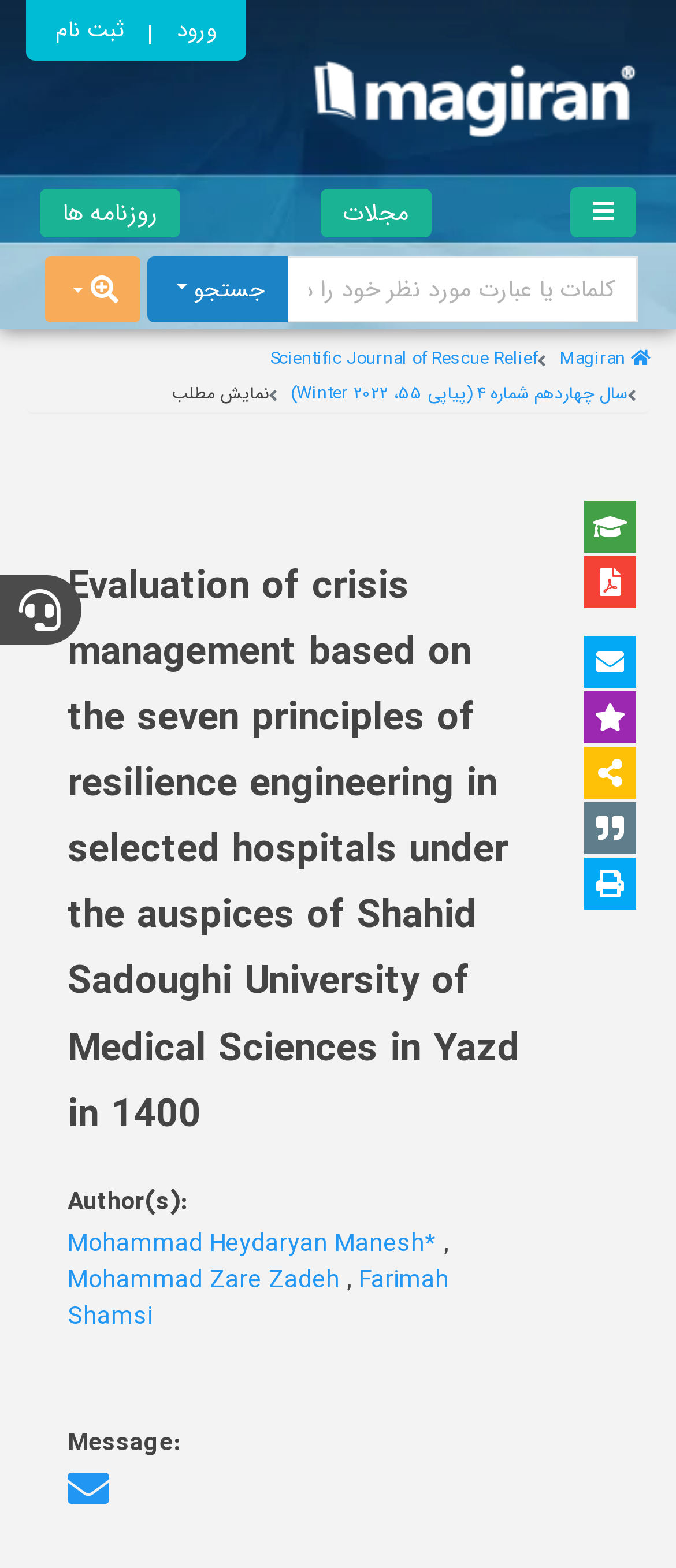Please determine the bounding box coordinates for the element that should be clicked to follow these instructions: "Search for something".

None